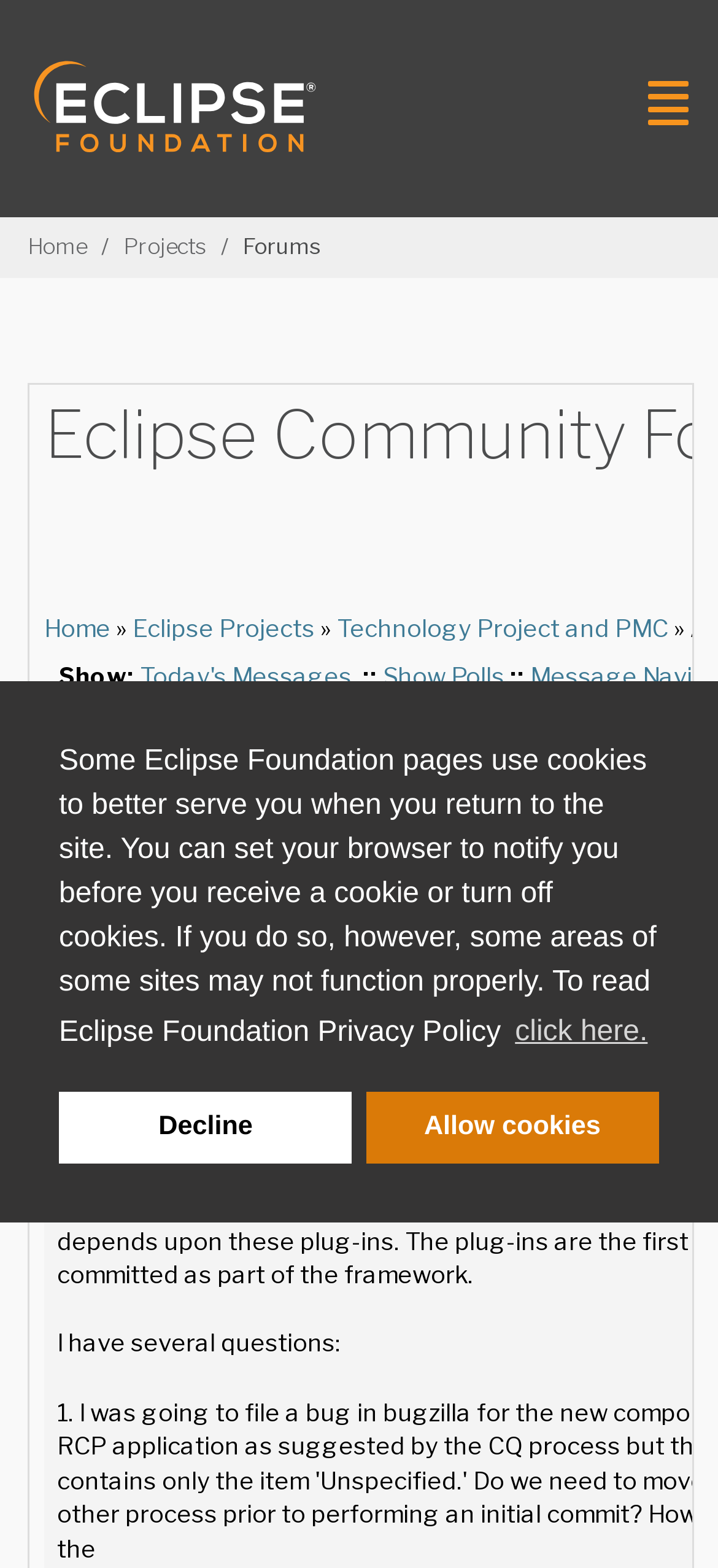Please indicate the bounding box coordinates of the element's region to be clicked to achieve the instruction: "Click the Toggle navigation button". Provide the coordinates as four float numbers between 0 and 1, i.e., [left, top, right, bottom].

[0.9, 0.039, 1.0, 0.093]